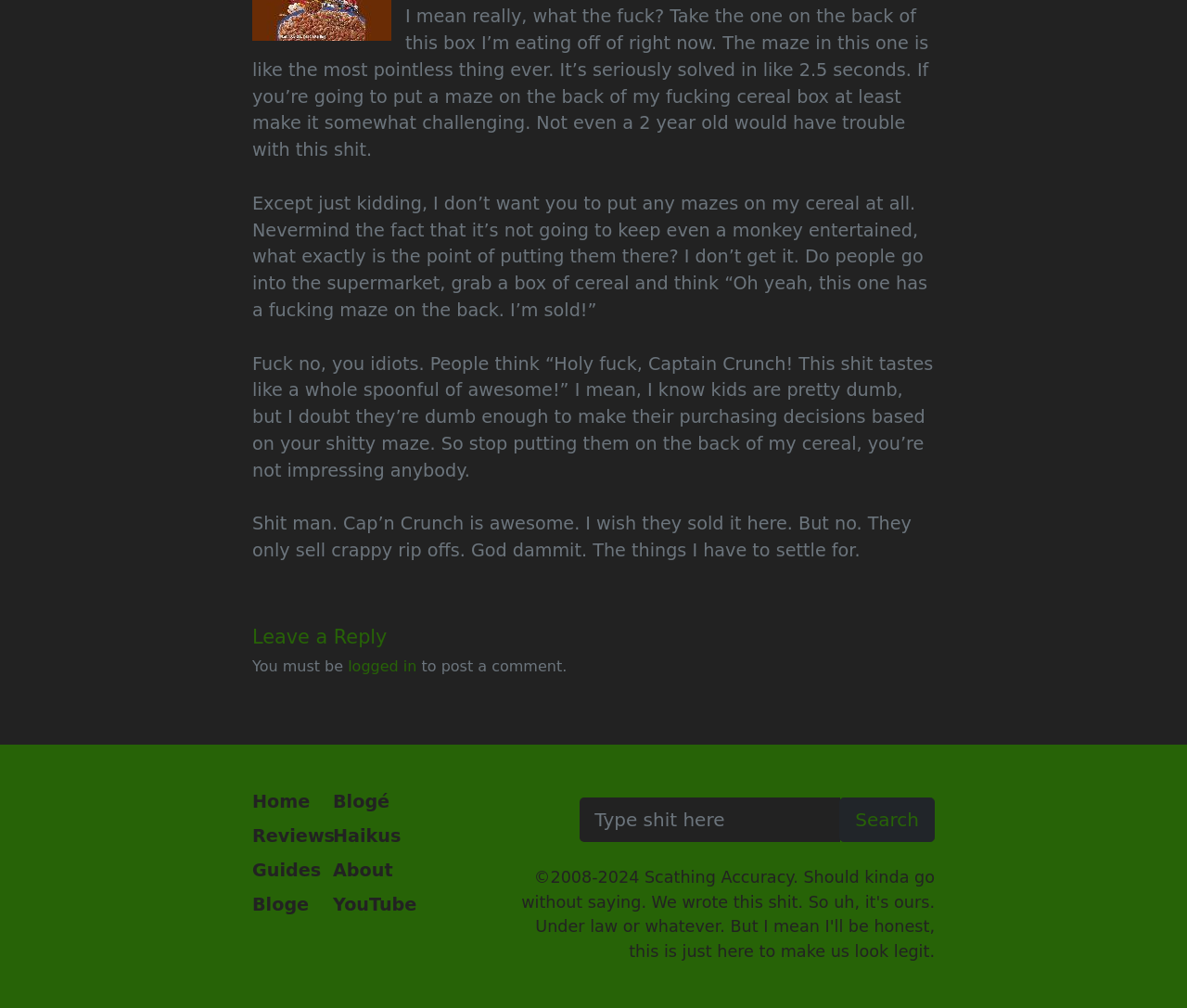Determine the bounding box for the HTML element described here: "Submit a request". The coordinates should be given as [left, top, right, bottom] with each number being a float between 0 and 1.

None